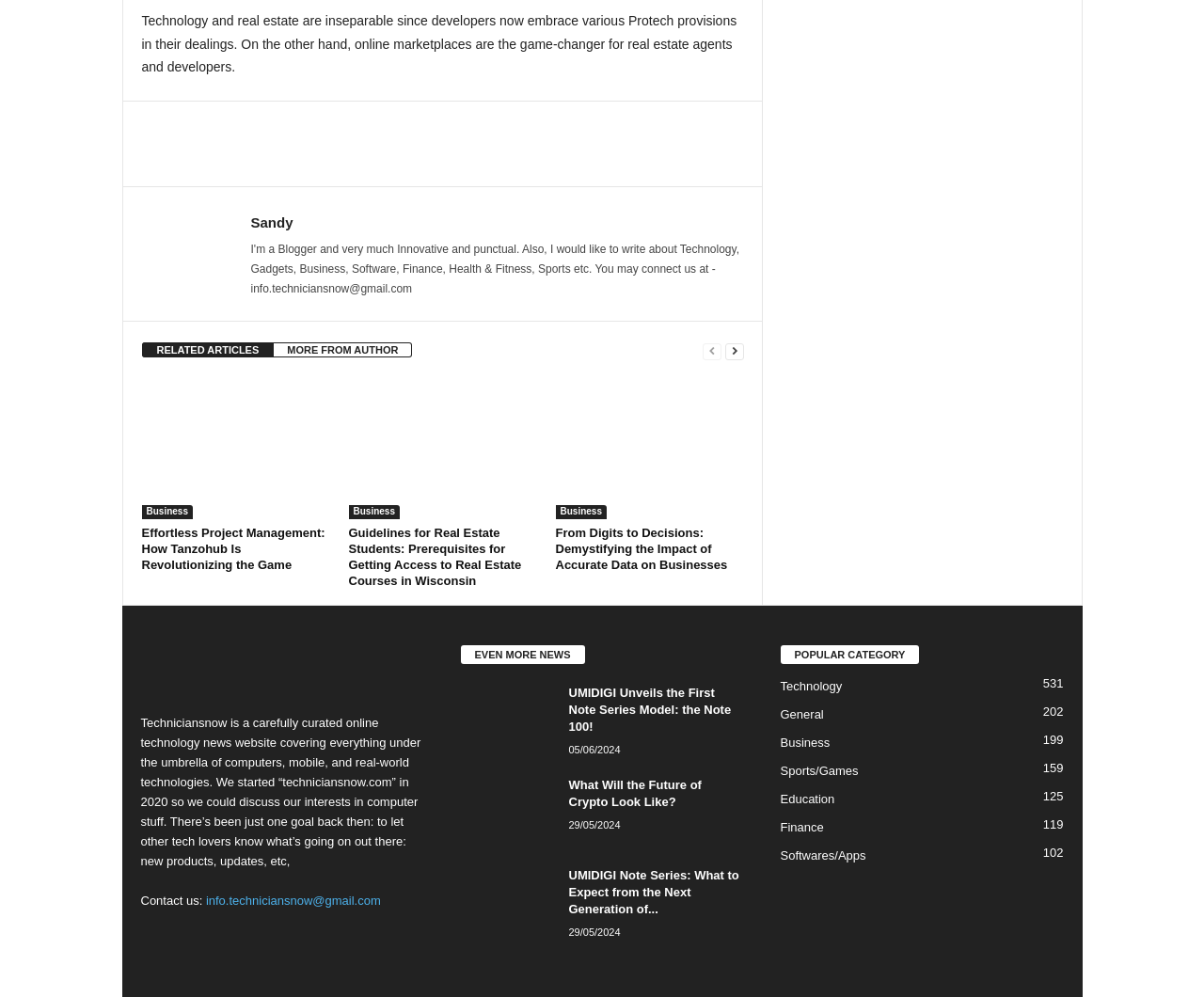What is the topic of the article 'Effortless Project Management: How Tanzohub Is Revolutionizing the Game'?
Look at the image and answer the question using a single word or phrase.

Business